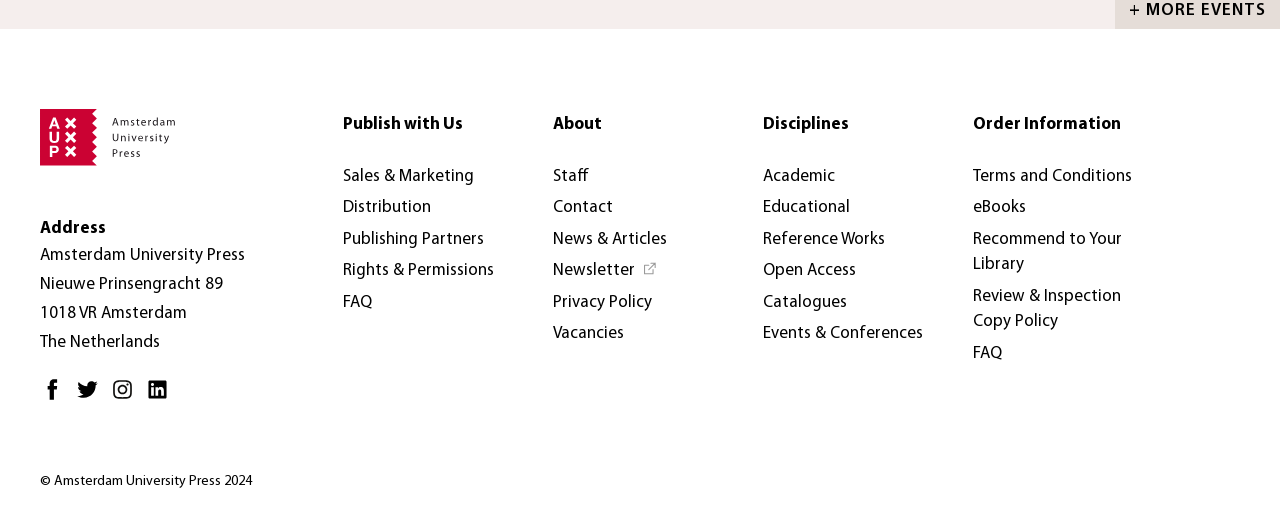How many social media links are present in the footer?
Answer the question using a single word or phrase, according to the image.

4